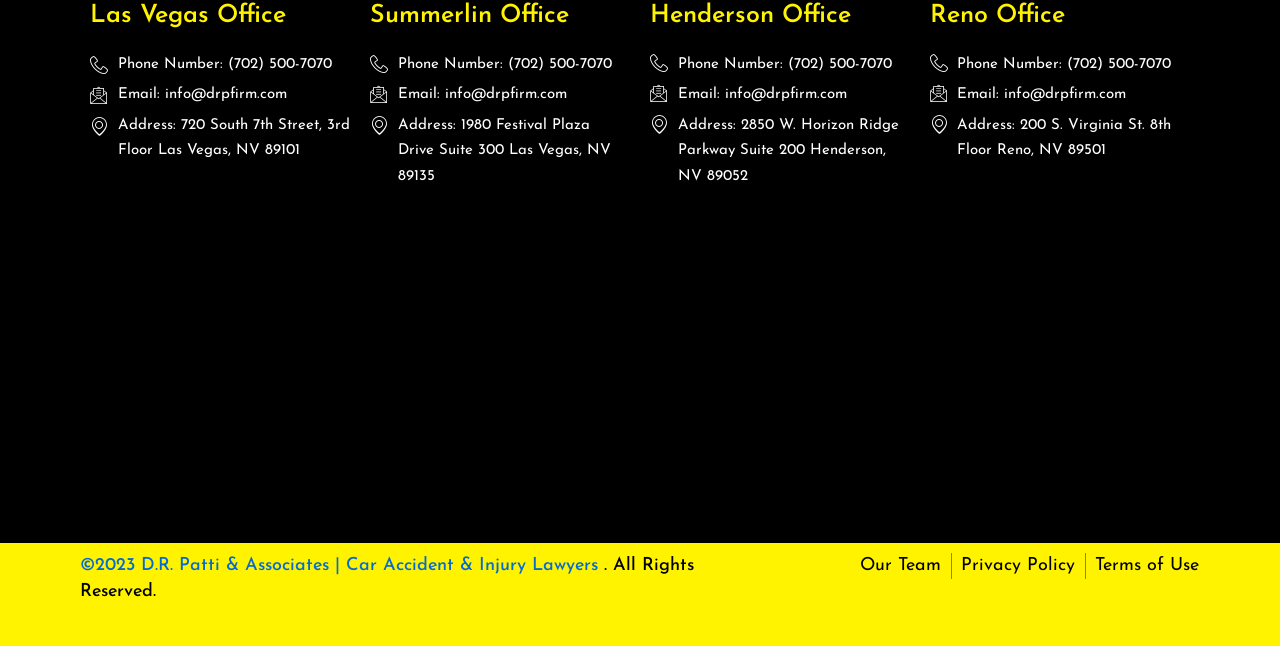Refer to the image and provide a thorough answer to this question:
What is the address of the Summerlin Office?

I found the address by looking at the link element with the text 'Address: 1980 Festival Plaza Drive Suite 300 Las Vegas, NV 89135' under the 'Summerlin Office' heading.